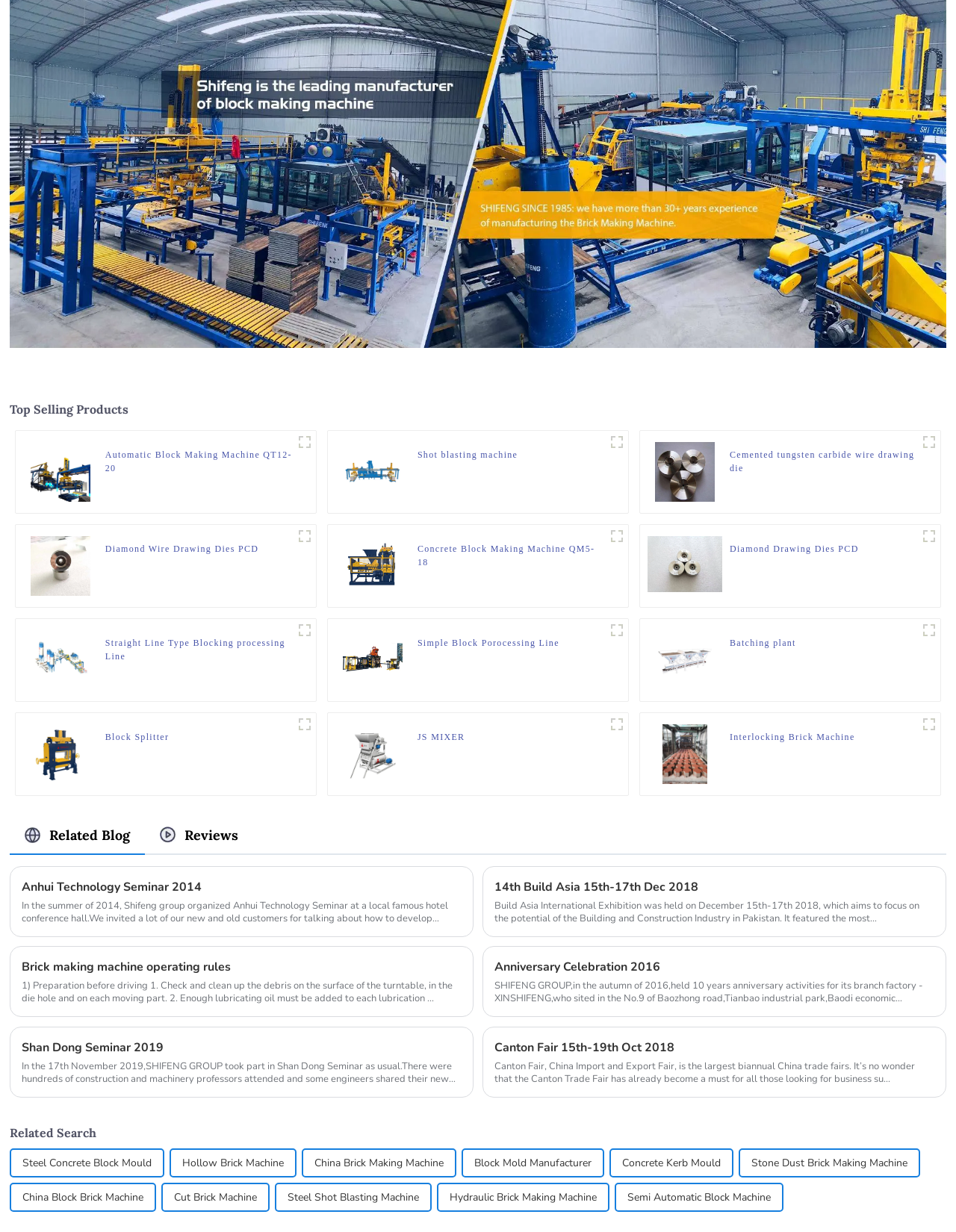Specify the bounding box coordinates of the element's region that should be clicked to achieve the following instruction: "View Automatic Block Making Machine QT12-20". The bounding box coordinates consist of four float numbers between 0 and 1, in the format [left, top, right, bottom].

[0.11, 0.364, 0.307, 0.385]